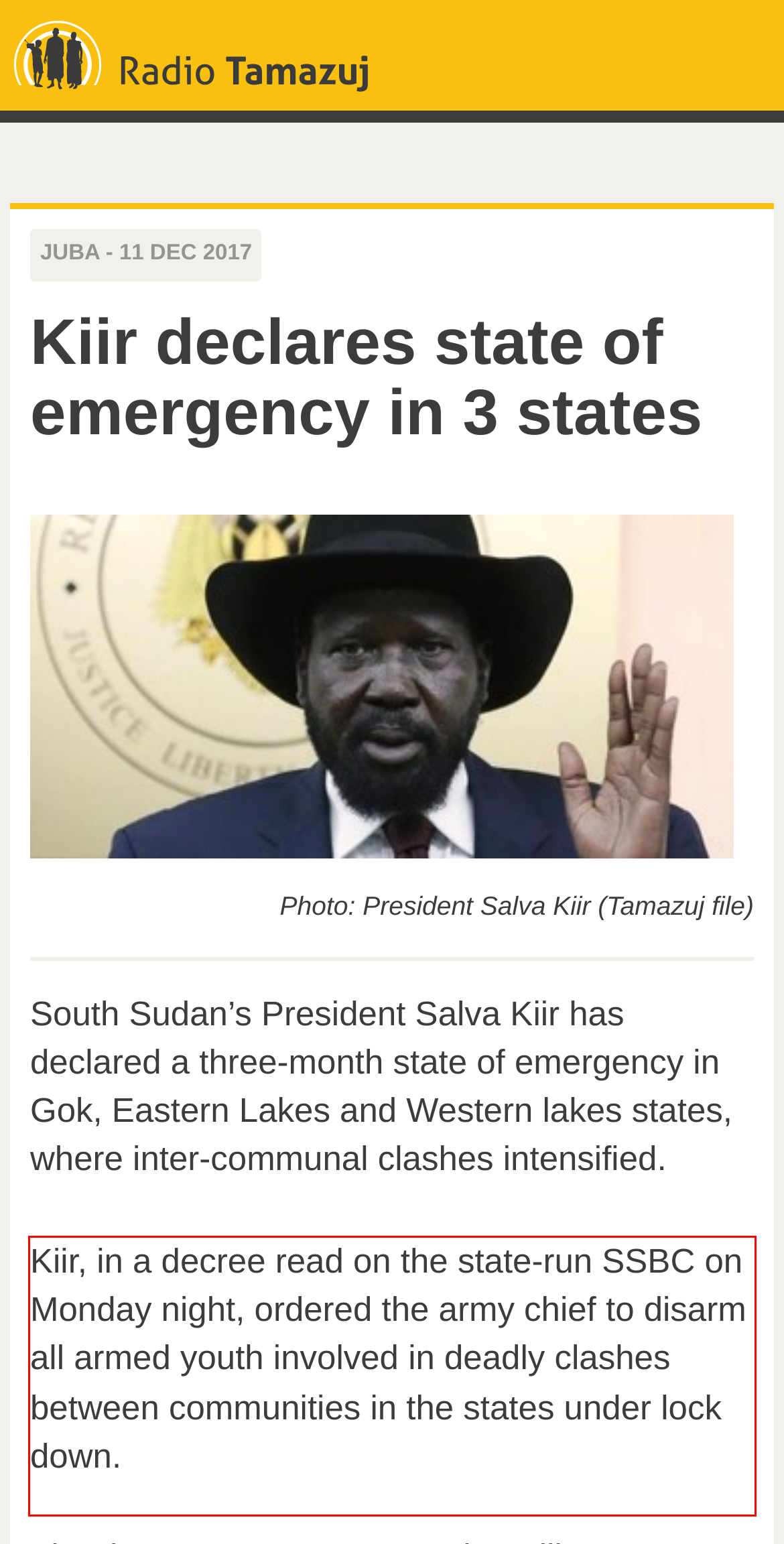You are provided with a screenshot of a webpage that includes a red bounding box. Extract and generate the text content found within the red bounding box.

Kiir, in a decree read on the state-run SSBC on Monday night, ordered the army chief to disarm all armed youth involved in deadly clashes between communities in the states under lock down.